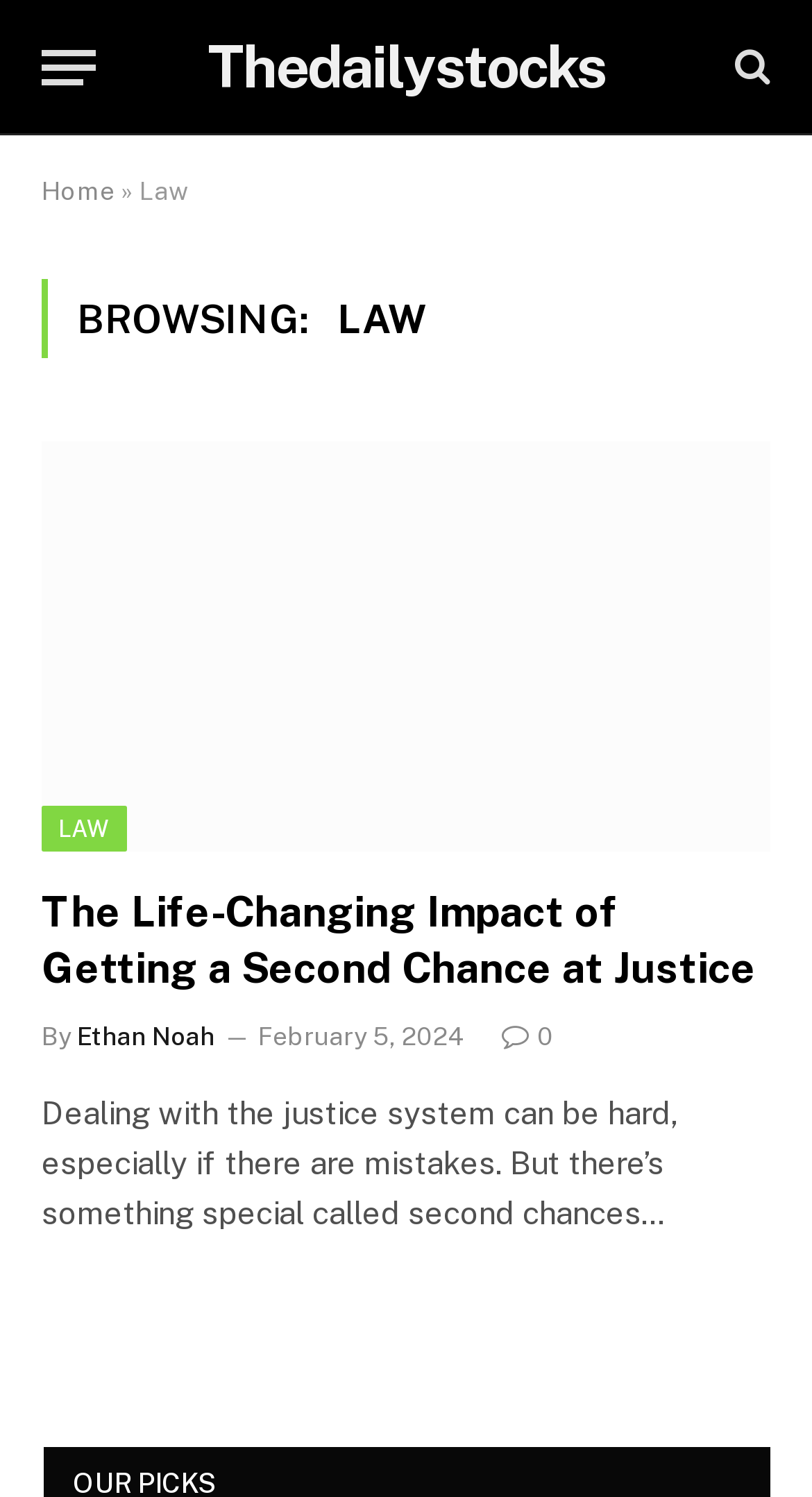Locate the bounding box coordinates of the element's region that should be clicked to carry out the following instruction: "View the author profile of Ethan Noah". The coordinates need to be four float numbers between 0 and 1, i.e., [left, top, right, bottom].

[0.095, 0.682, 0.264, 0.702]